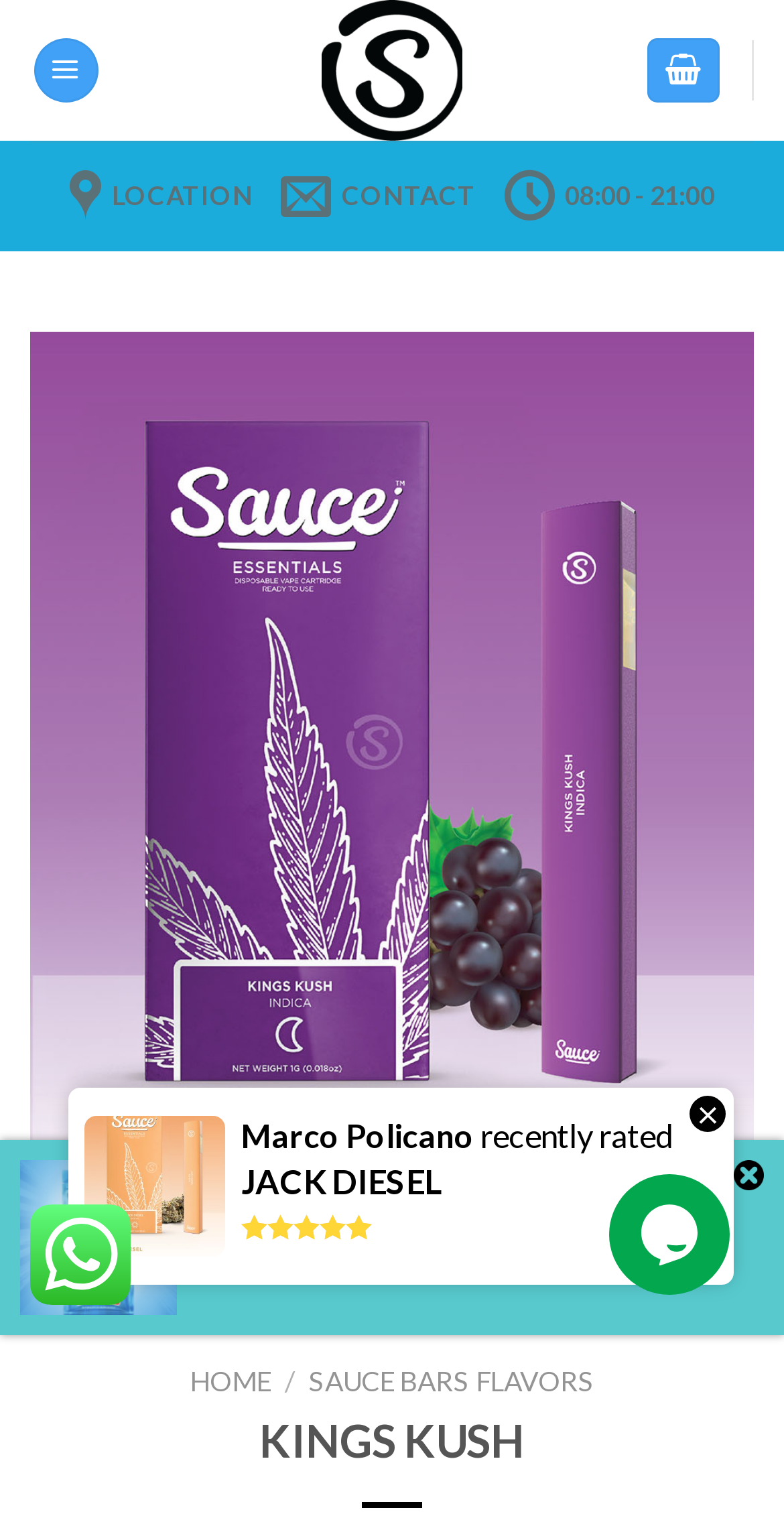Answer in one word or a short phrase: 
What is the name of the product?

KINGS KUSH